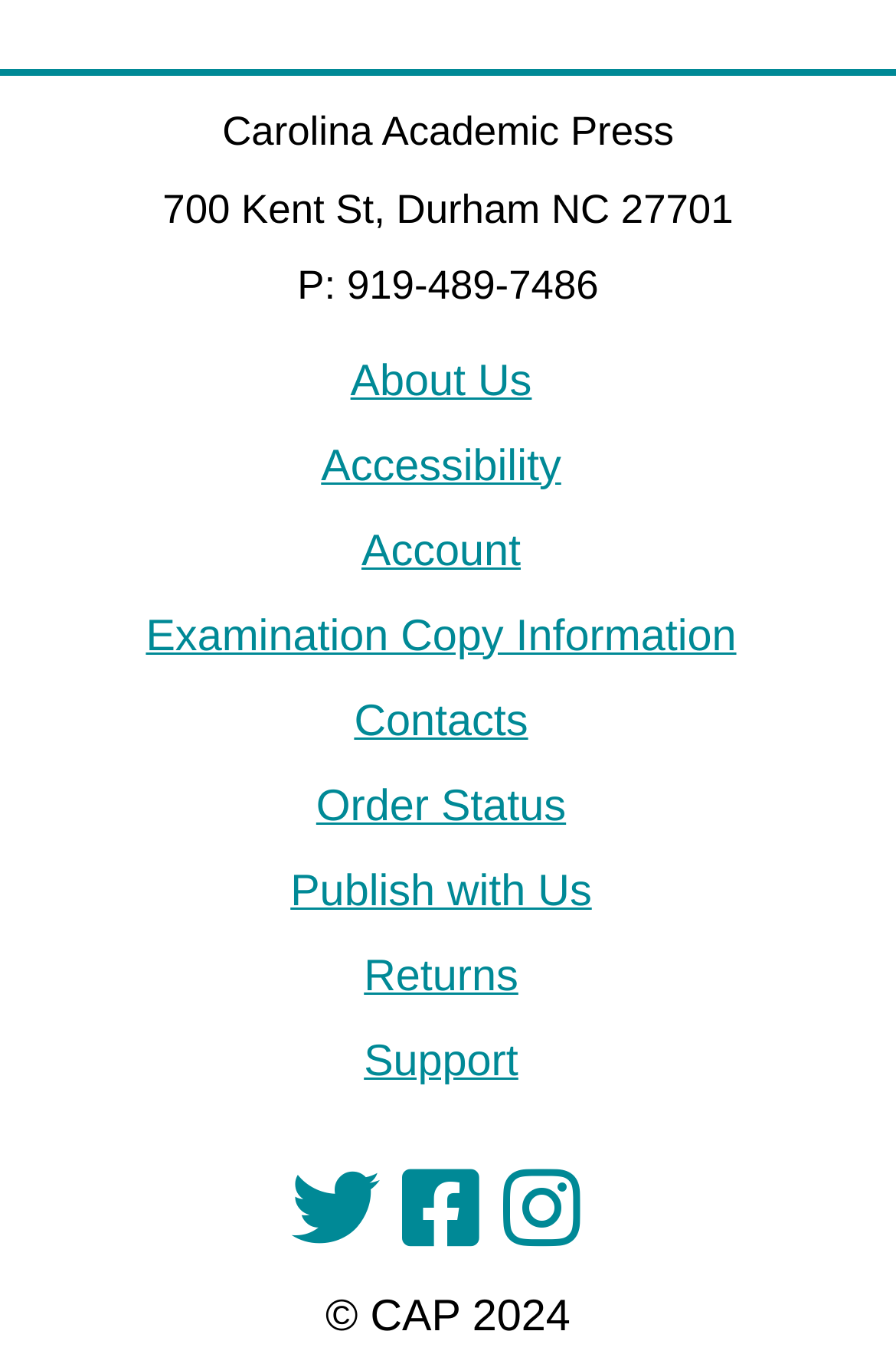Identify the bounding box coordinates for the region of the element that should be clicked to carry out the instruction: "Check Order Status". The bounding box coordinates should be four float numbers between 0 and 1, i.e., [left, top, right, bottom].

[0.312, 0.571, 0.688, 0.61]